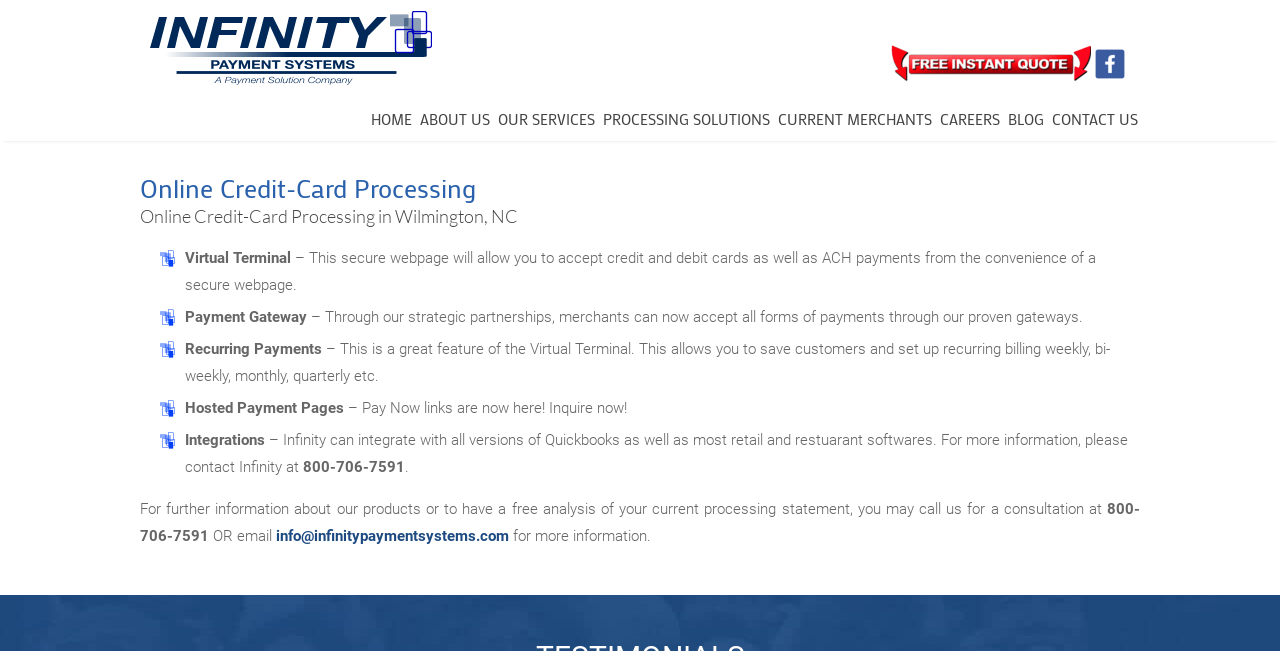Can you pinpoint the bounding box coordinates for the clickable element required for this instruction: "Share on Facebook"? The coordinates should be four float numbers between 0 and 1, i.e., [left, top, right, bottom].

None